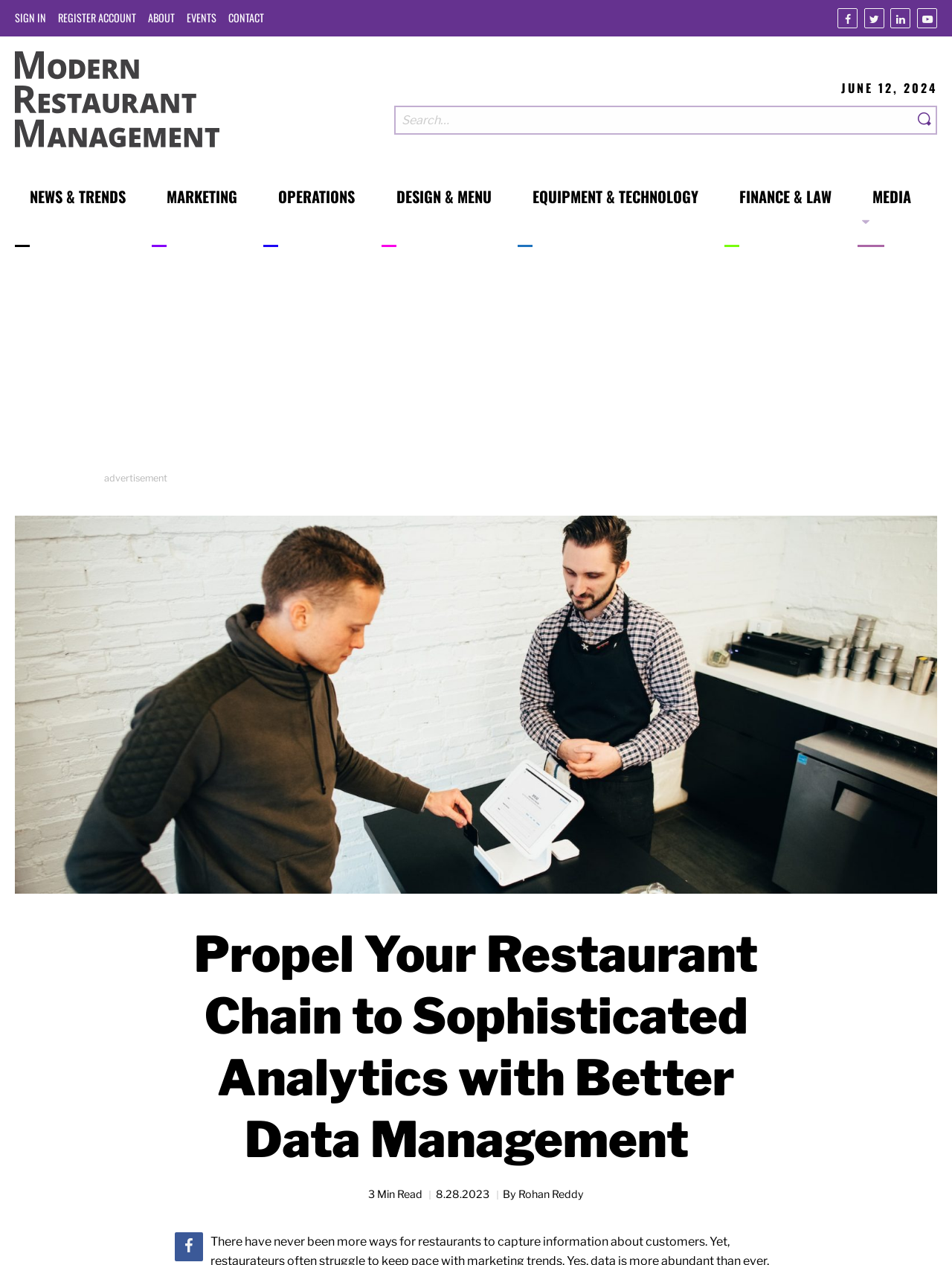Refer to the element description Media and identify the corresponding bounding box in the screenshot. Format the coordinates as (top-left x, top-left y, bottom-right x, bottom-right y) with values in the range of 0 to 1.

[0.901, 0.147, 0.957, 0.195]